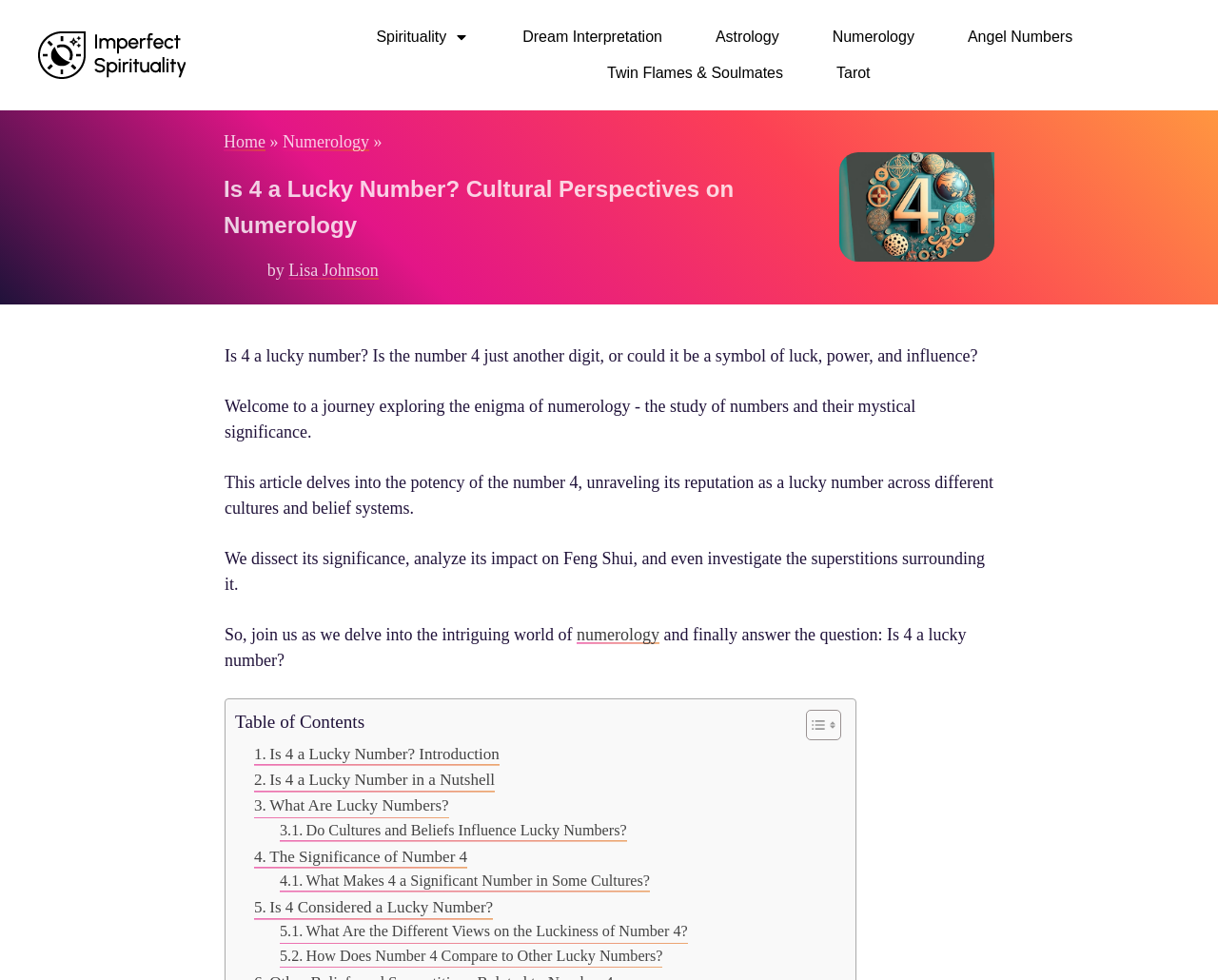Given the description "The Significance of Number 4", determine the bounding box of the corresponding UI element.

[0.209, 0.862, 0.384, 0.887]